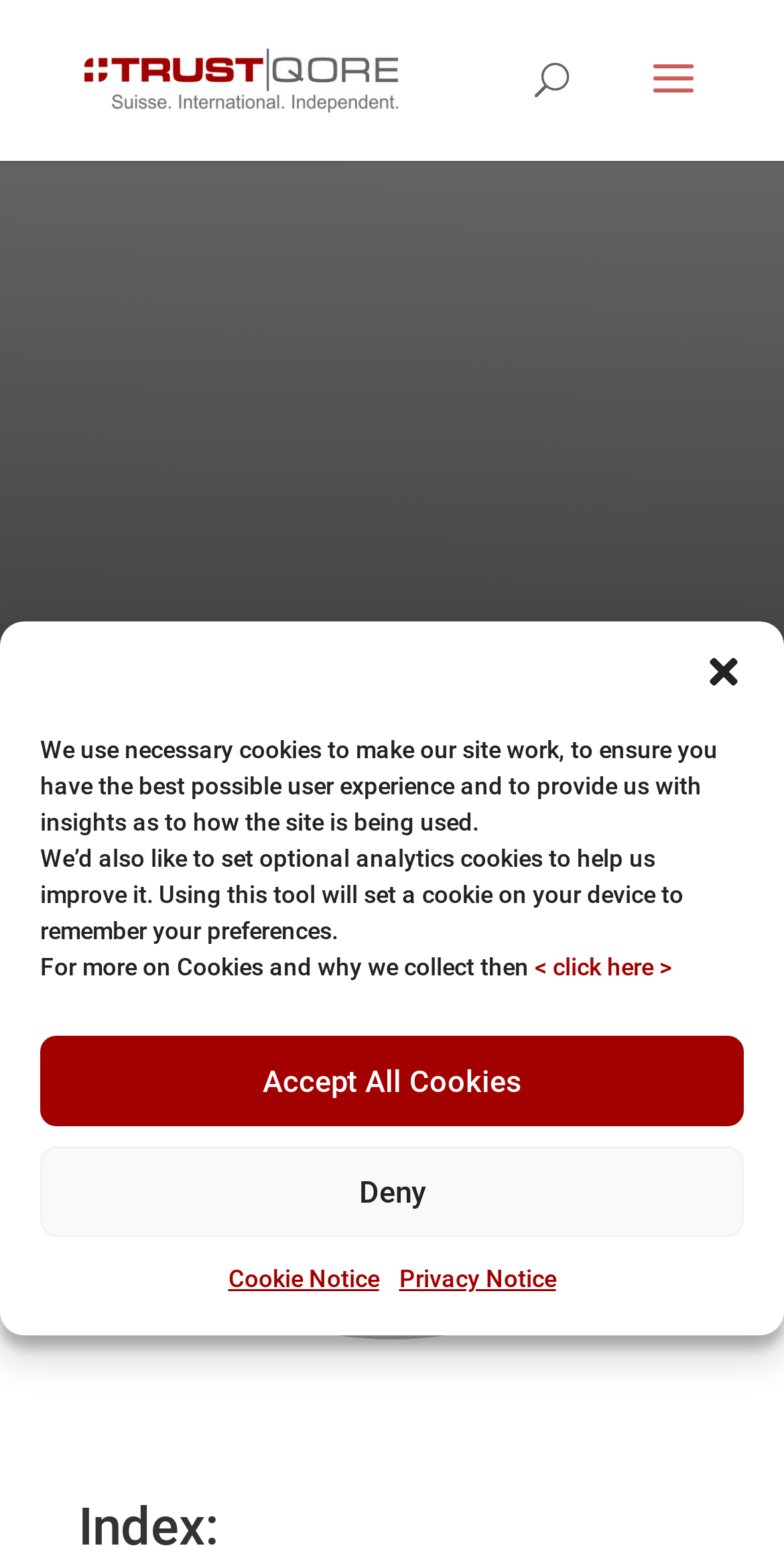Kindly provide the bounding box coordinates of the section you need to click on to fulfill the given instruction: "go to Governance".

[0.116, 0.354, 0.858, 0.526]